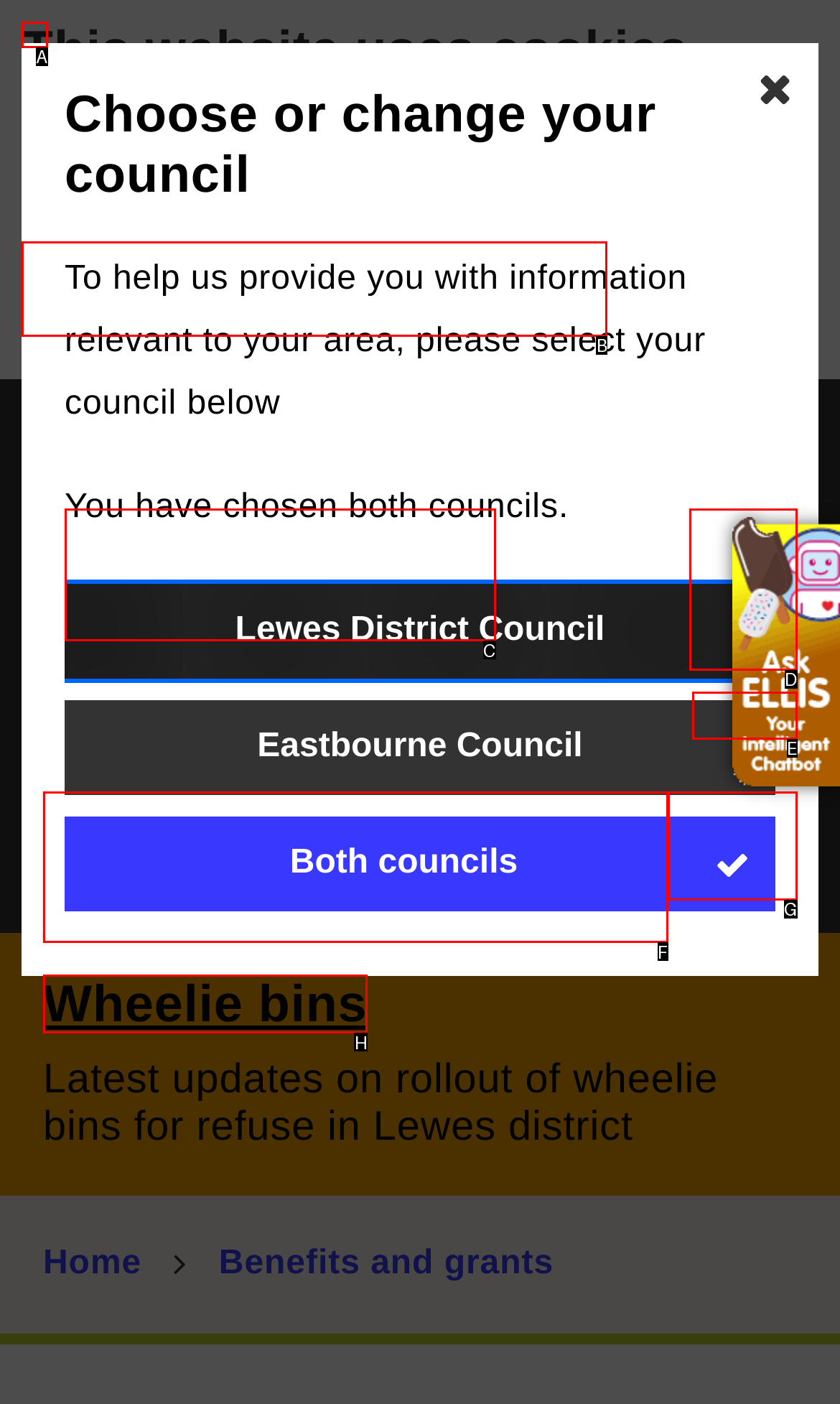Choose the UI element you need to click to carry out the task: Visit the Maritime Institute Online Course Portal.
Respond with the corresponding option's letter.

None